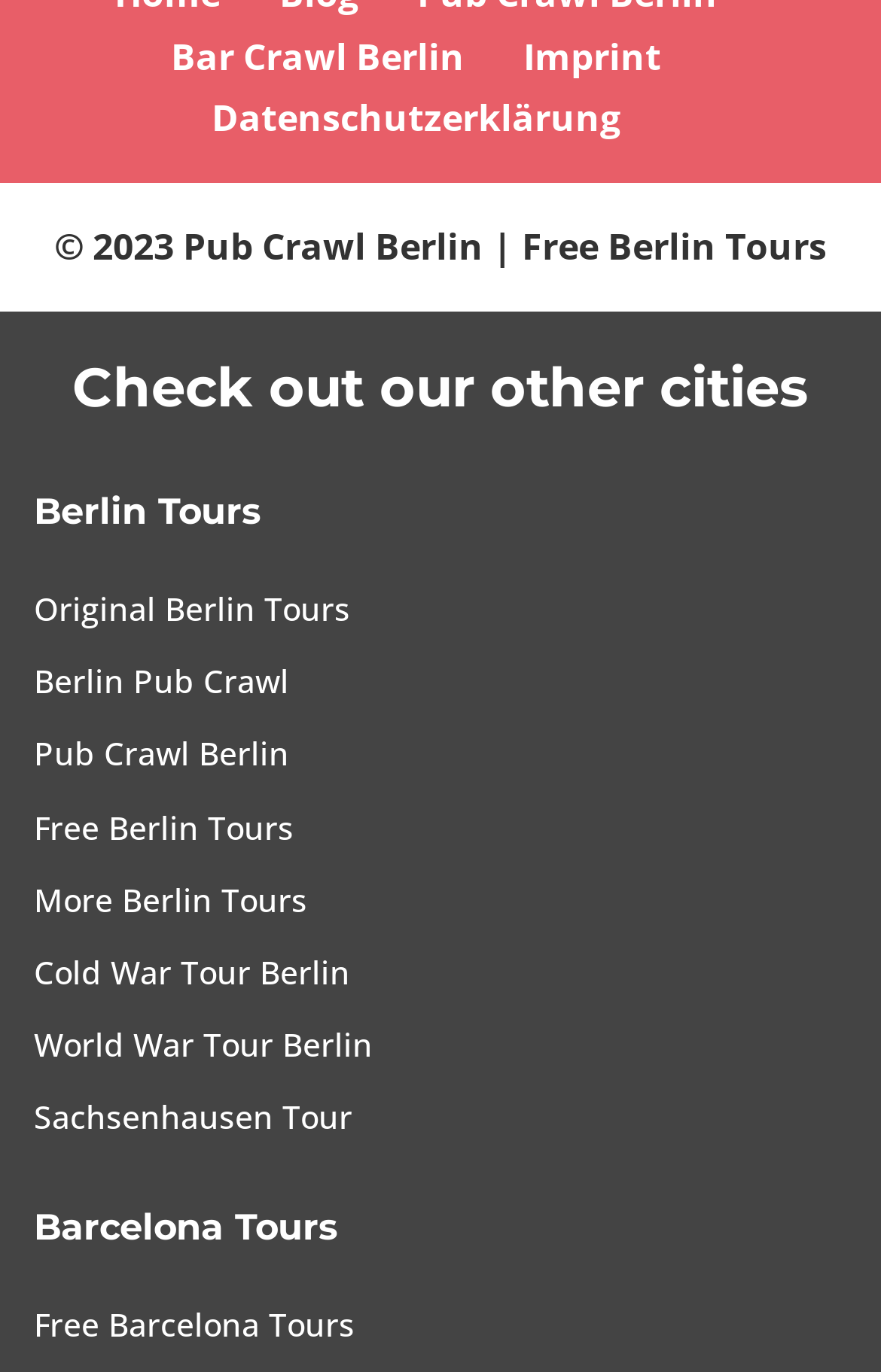Please answer the following question as detailed as possible based on the image: 
What separates the links in the footer?

I examined the footer section and found that the links are separated by a StaticText element with the text '|'.